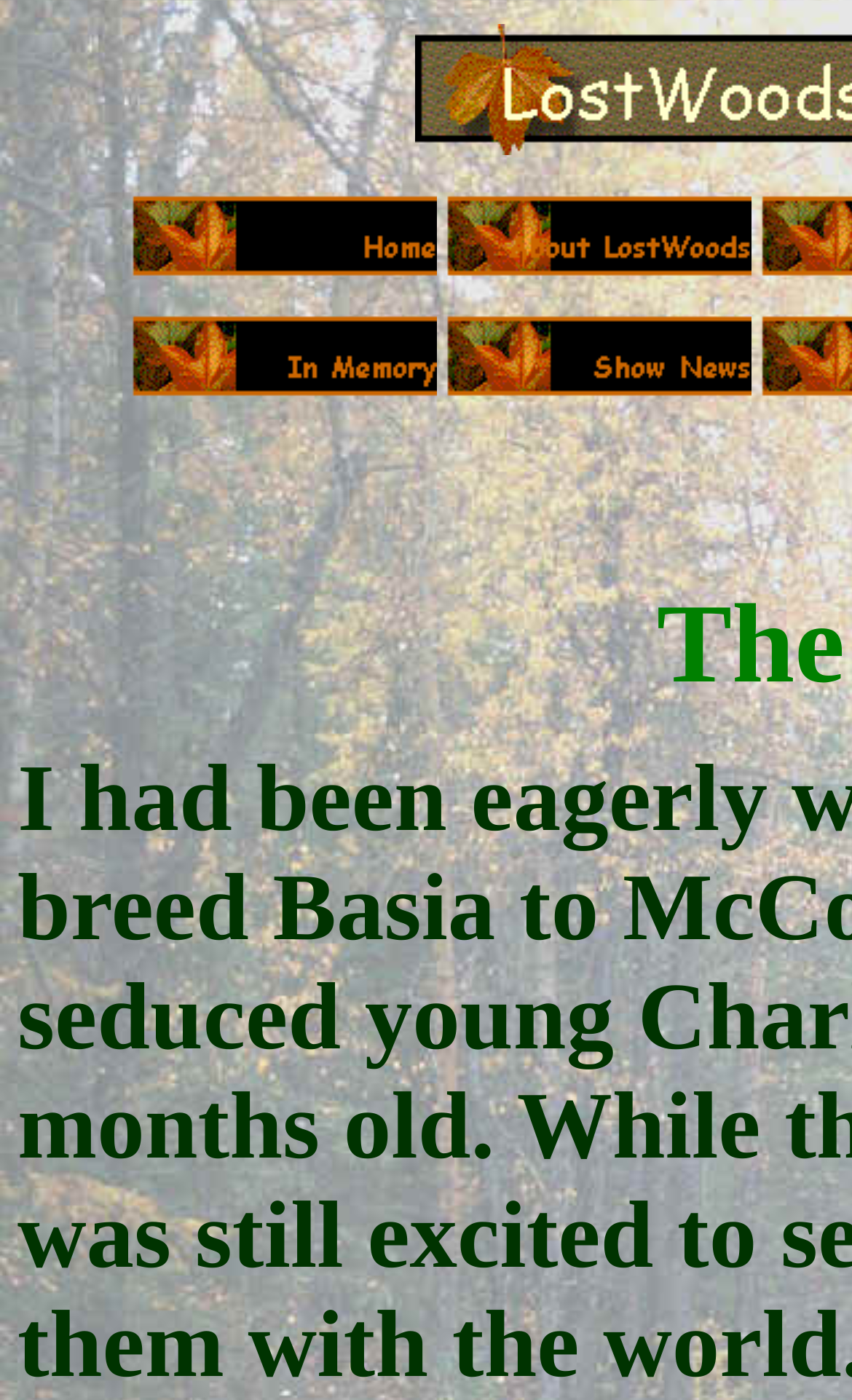Answer in one word or a short phrase: 
How are the links and images arranged?

In pairs